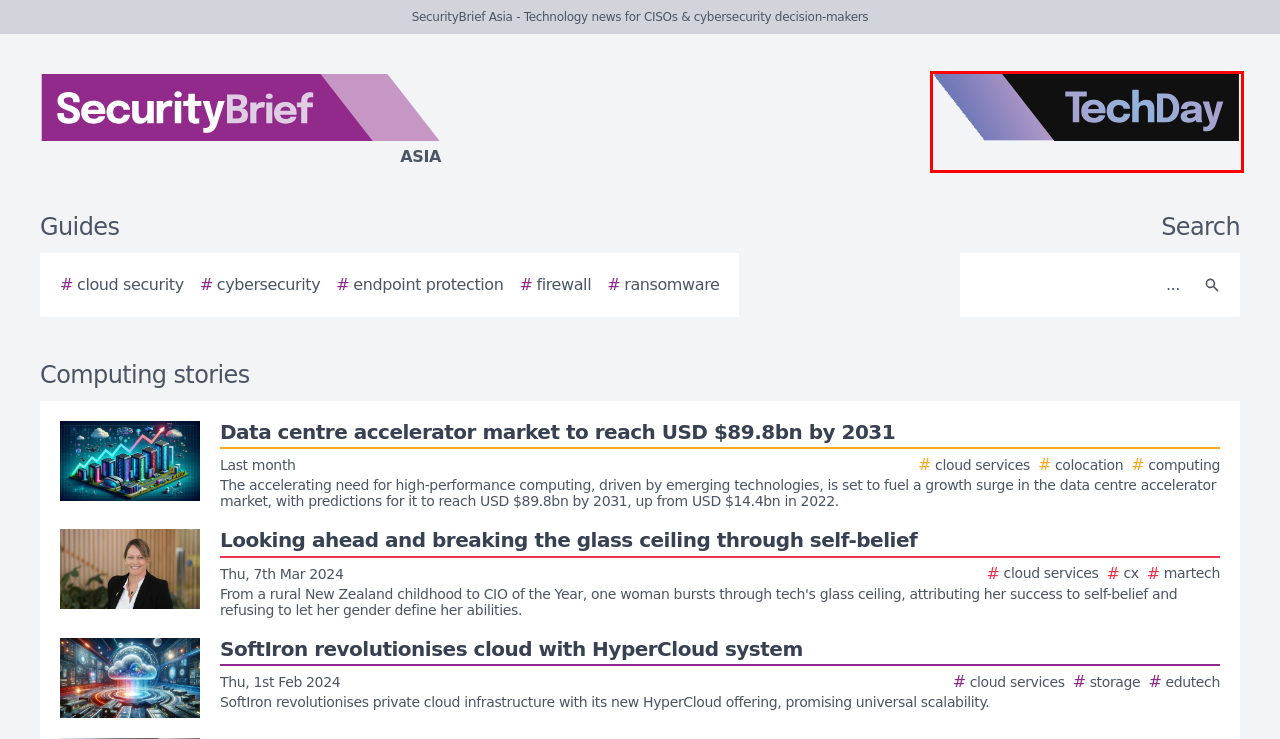You have a screenshot of a webpage, and a red bounding box highlights an element. Select the webpage description that best fits the new page after clicking the element within the bounding box. Options are:
A. The 2024 Ultimate Guide to Ransomware
B. The 2024 Ultimate Guide to Endpoint Protection
C. The 2024 Ultimate Guide to Cybersecurity
D. TechDay Asia - Asia's technology news network
E. SoftIron revolutionises cloud with HyperCloud system
F. Looking ahead and breaking the glass ceiling through self-belief
G. The 2024 Ultimate Guide to Firewall
H. Data centre accelerator market to reach USD $89.8bn by 2031

D